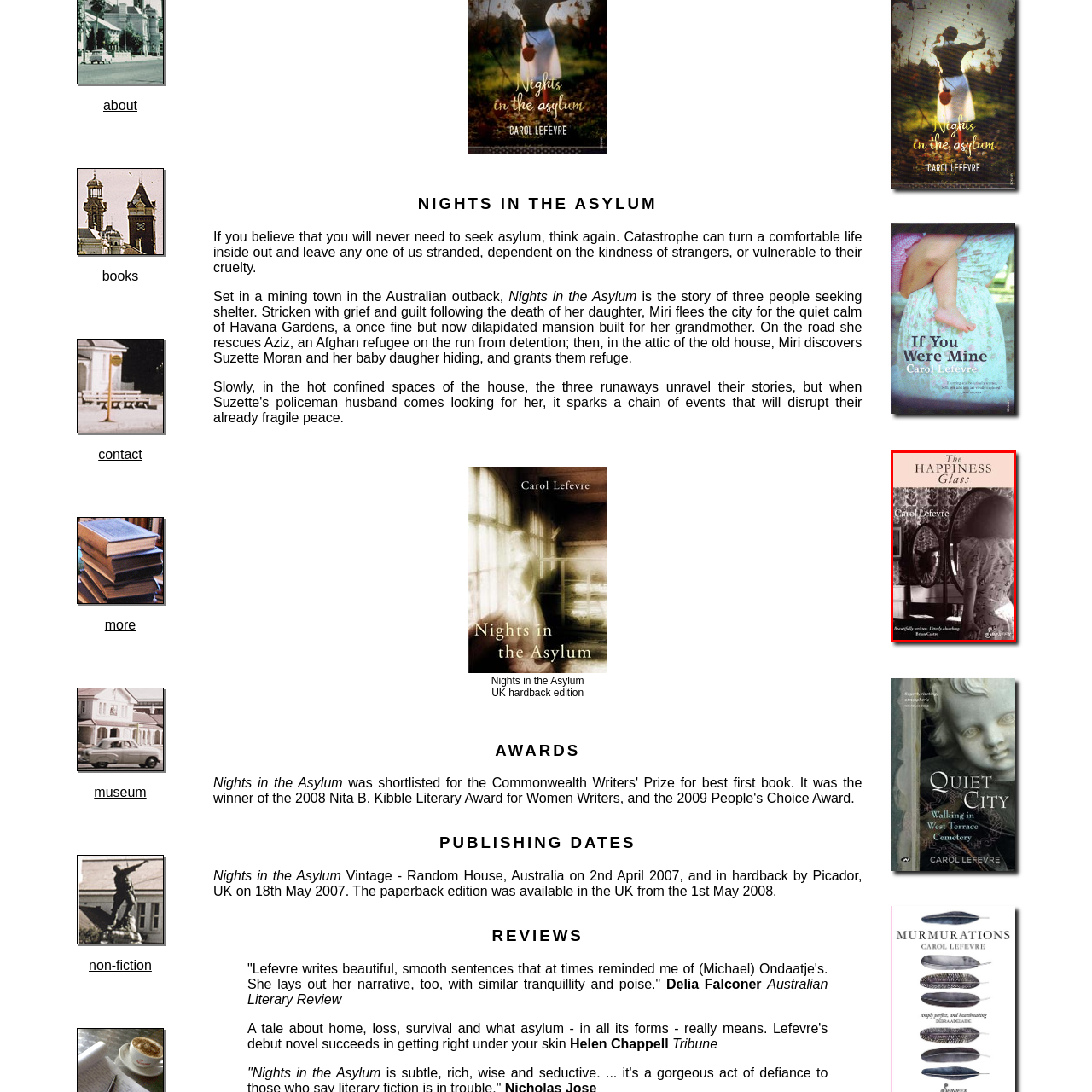Give a thorough and detailed account of the visual content inside the red-framed part of the image.

The image features the cover of the book "The Happiness Glass" by Carol Lefevre. The composition displays a woman elegantly dressed, standing in front of a vintage mirror. The reflection captures her contemplative gaze, adding a layer of intrigue to the scene. The background is adorned with an intricate wallpaper pattern, evoking a sense of nostalgia. The title of the book is prominently displayed at the top, followed by the author's name, suggesting a blend of personal exploration and emotional depth within the narrative. This cover art effectively sets the tone for the themes explored in the book.